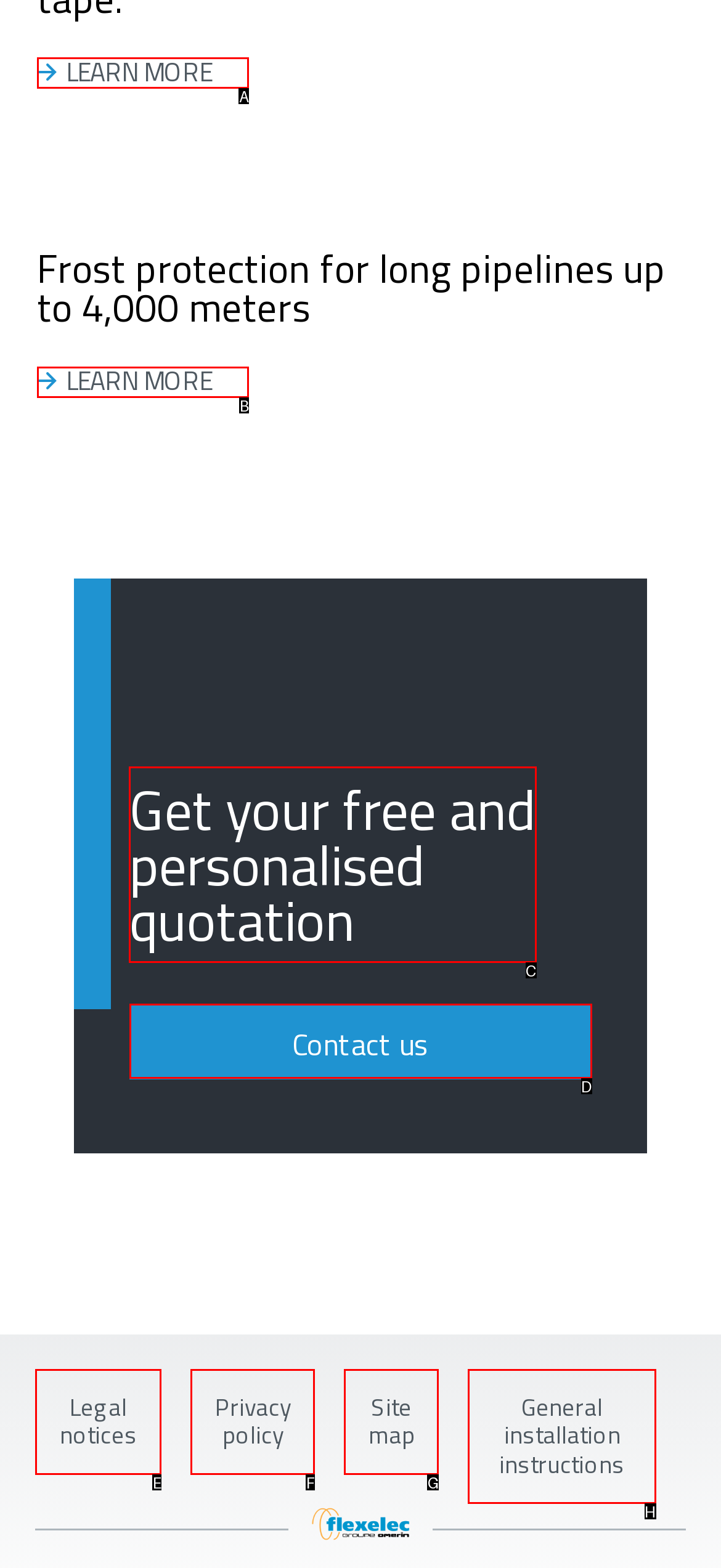Identify the correct UI element to click to achieve the task: Get a free quotation.
Answer with the letter of the appropriate option from the choices given.

C